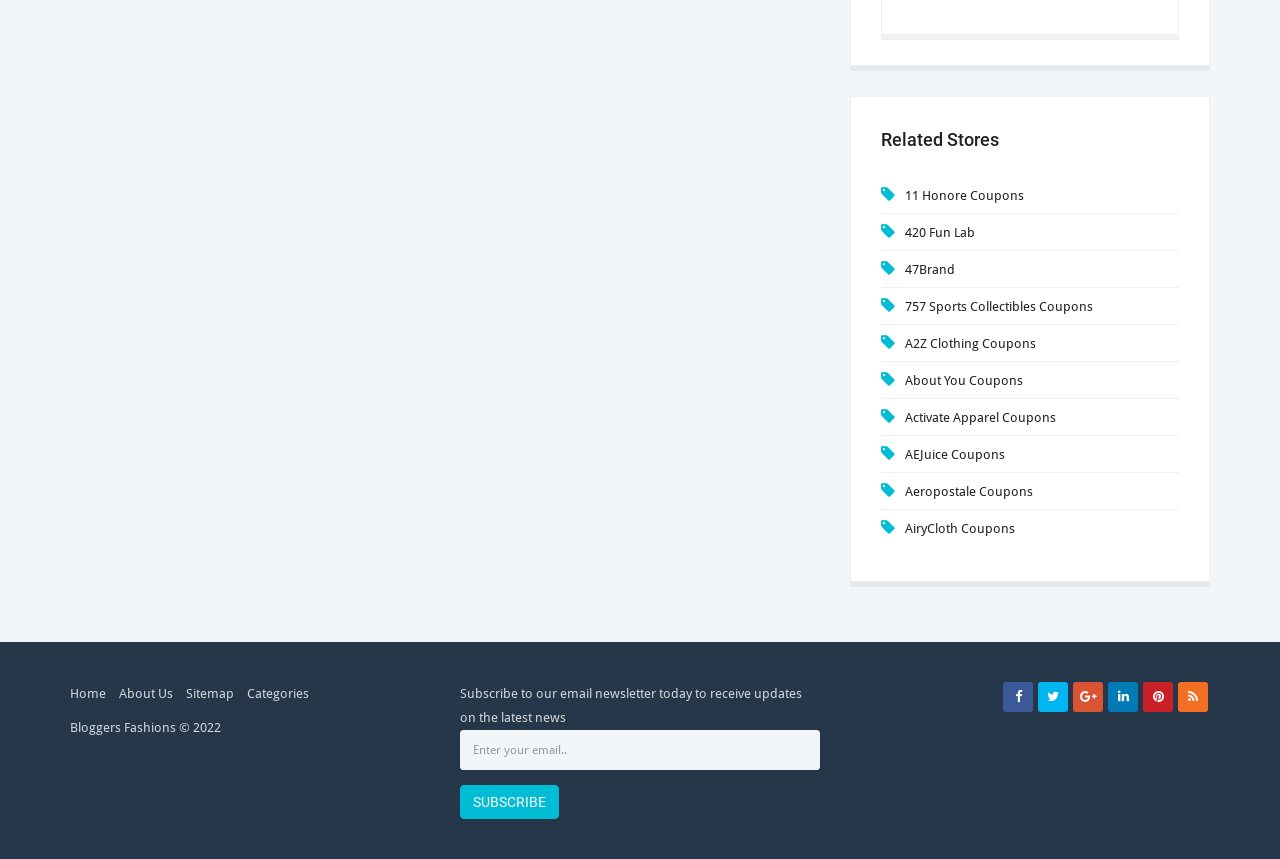Look at the image and answer the question in detail:
How many navigation links are there at the bottom?

I counted the number of navigation links at the bottom of the page, which are Home, About Us, Sitemap, and Categories.